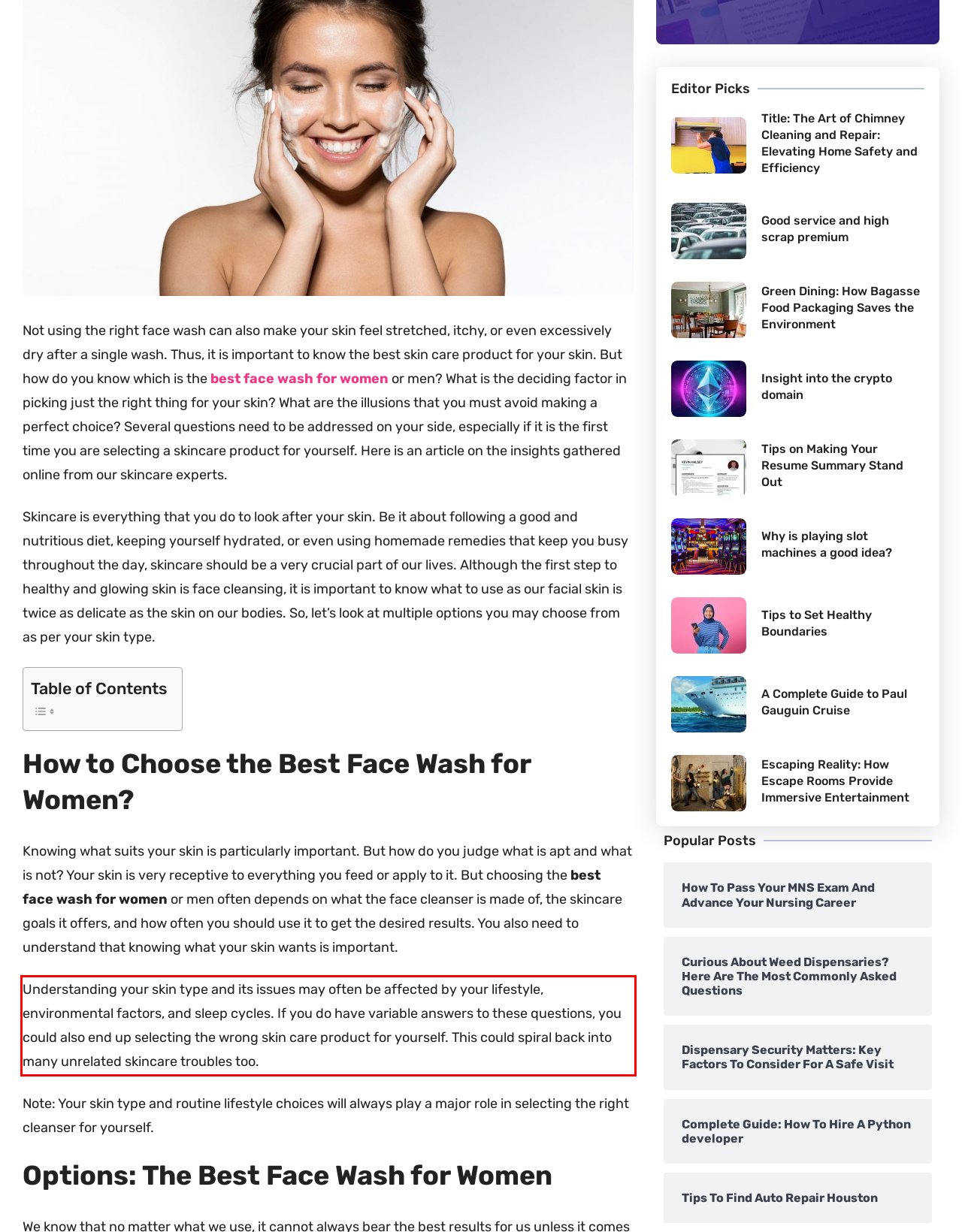Using the provided screenshot of a webpage, recognize the text inside the red rectangle bounding box by performing OCR.

Understanding your skin type and its issues may often be affected by your lifestyle, environmental factors, and sleep cycles. If you do have variable answers to these questions, you could also end up selecting the wrong skin care product for yourself. This could spiral back into many unrelated skincare troubles too.